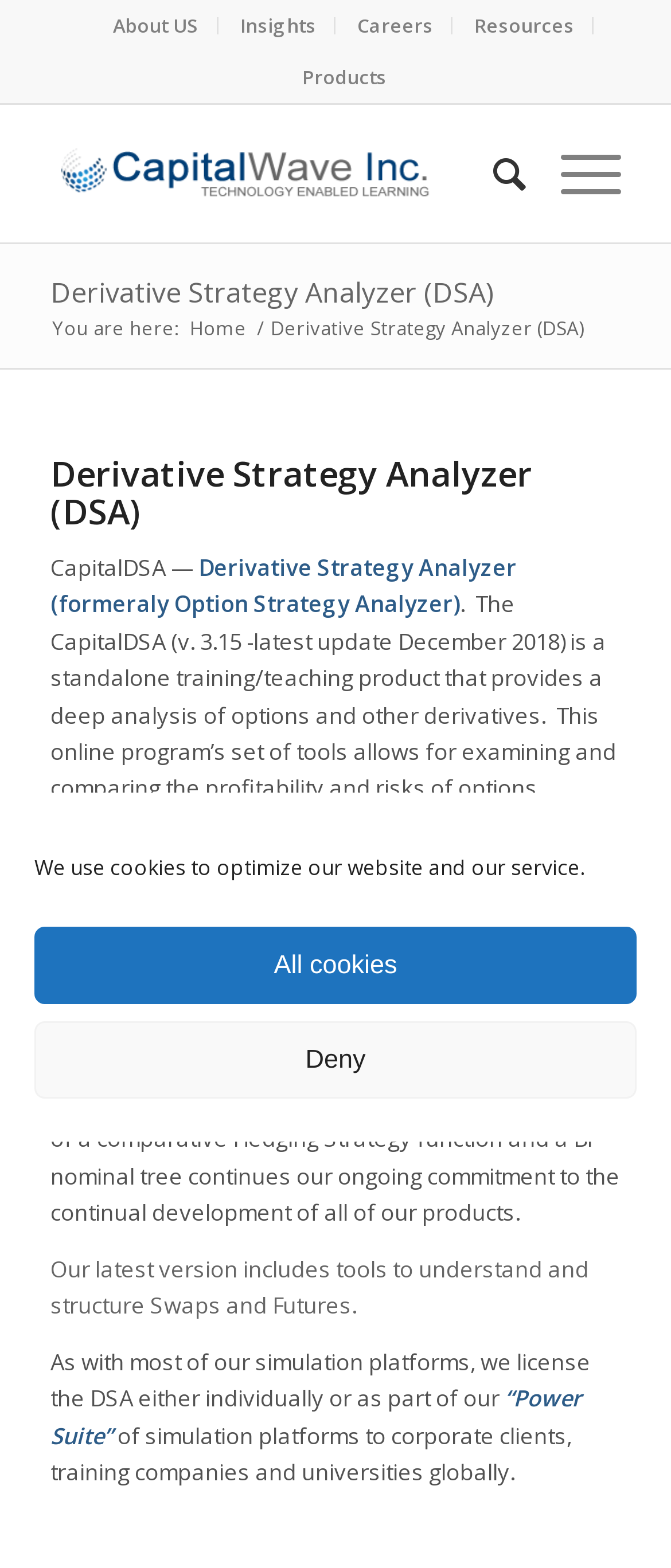Please provide the bounding box coordinates for the element that needs to be clicked to perform the following instruction: "Visit J.A. Konrath's page". The coordinates should be given as four float numbers between 0 and 1, i.e., [left, top, right, bottom].

None